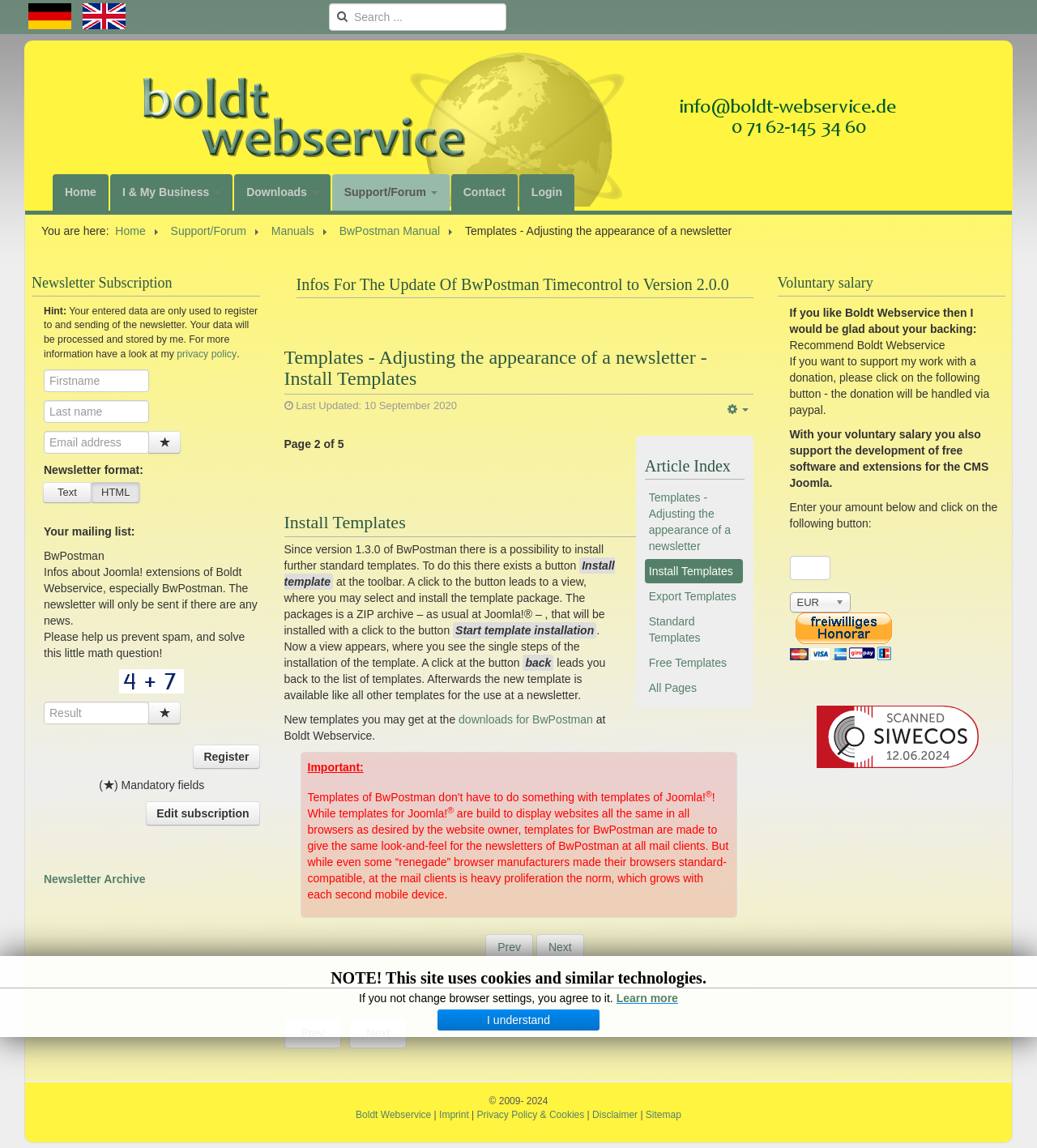Extract the main title from the webpage and generate its text.

Templates - Adjusting the appearance of a newsletter - Install Templates